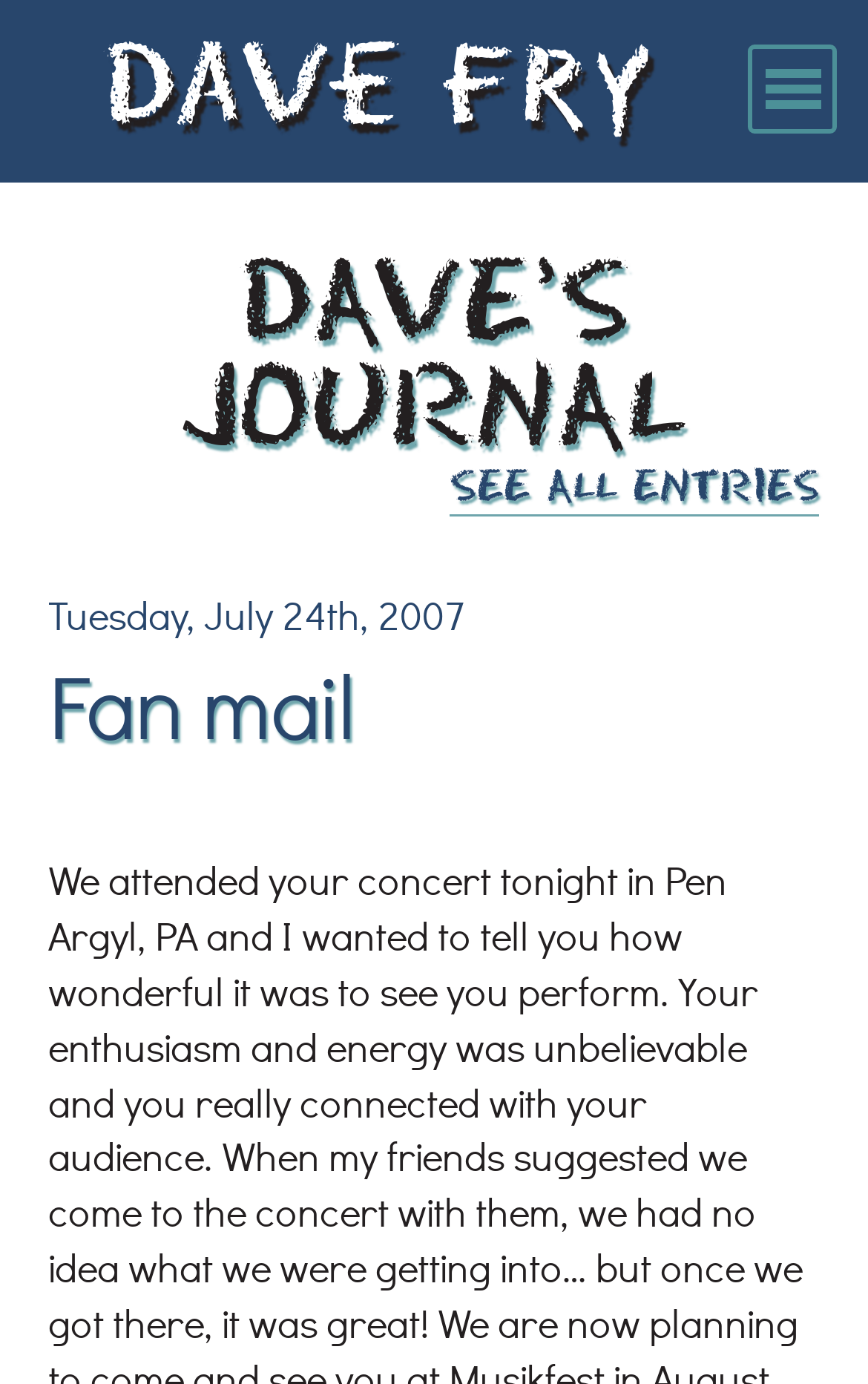Given the element description Videos, predict the bounding box coordinates for the UI element in the webpage screenshot. The format should be (top-left x, top-left y, bottom-right x, bottom-right y), and the values should be between 0 and 1.

[0.0, 0.527, 1.0, 0.592]